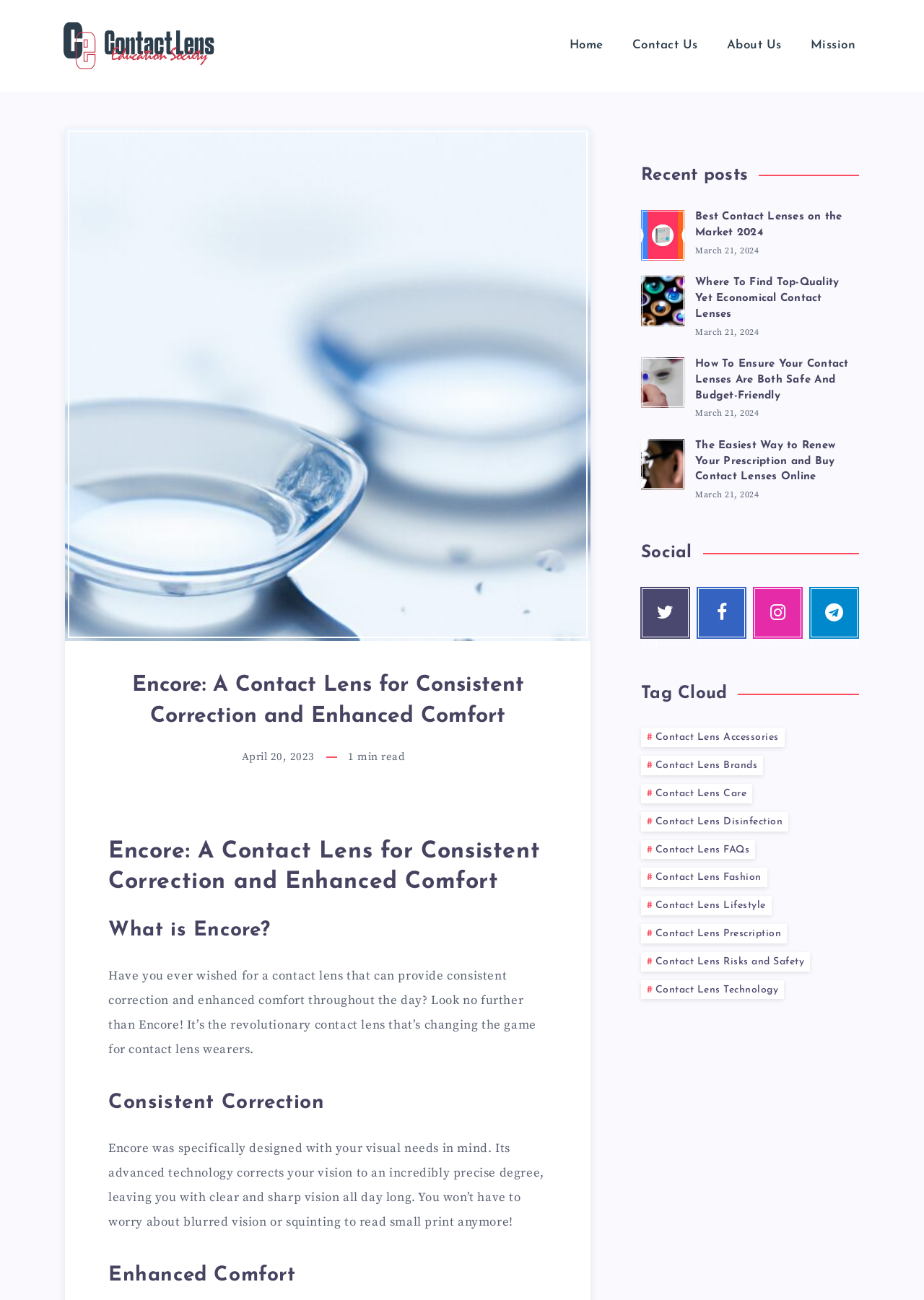Find the bounding box coordinates for the area that should be clicked to accomplish the instruction: "Follow on Twitter".

[0.693, 0.452, 0.747, 0.492]